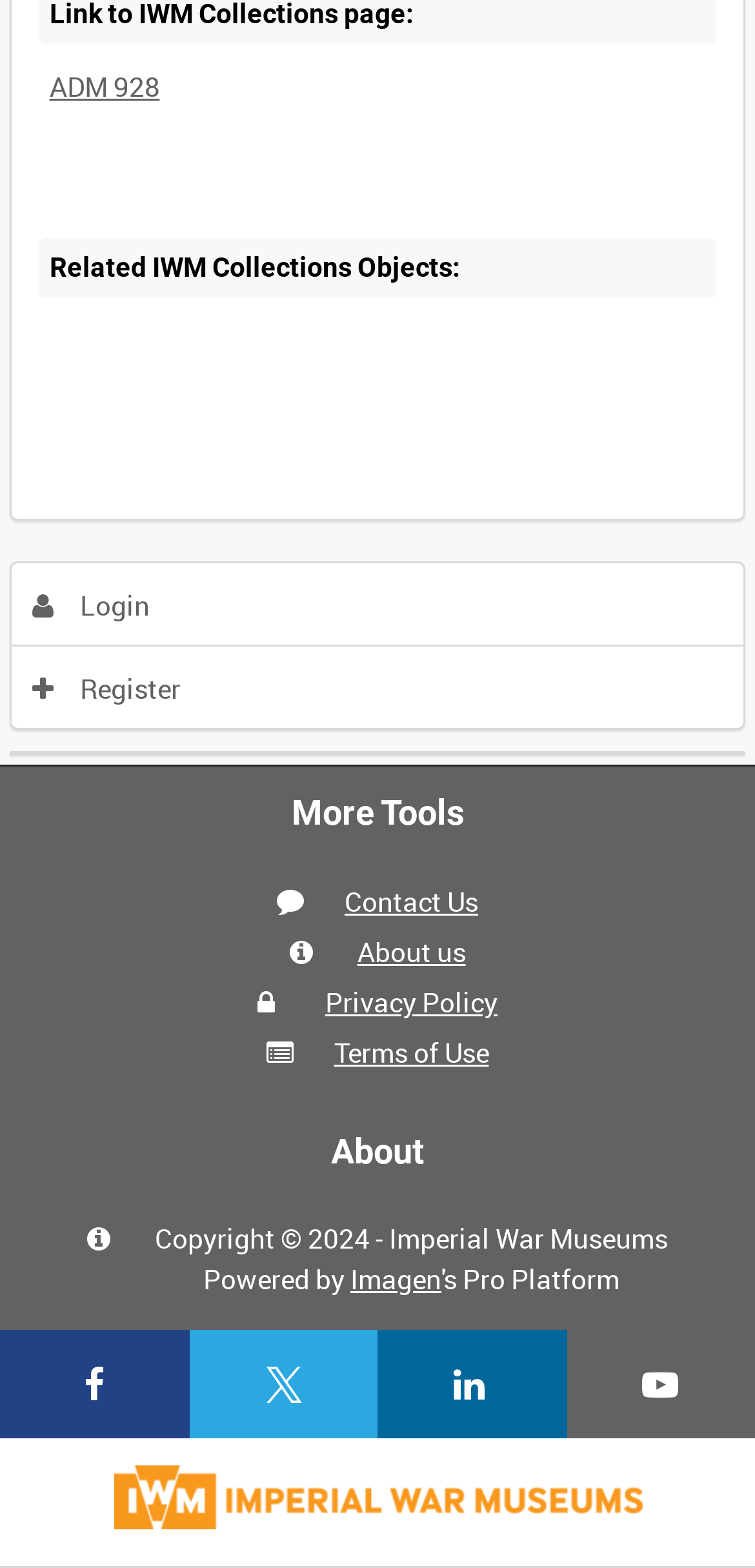Please determine the bounding box coordinates for the element that should be clicked to follow these instructions: "Login to the website".

[0.016, 0.359, 0.984, 0.412]